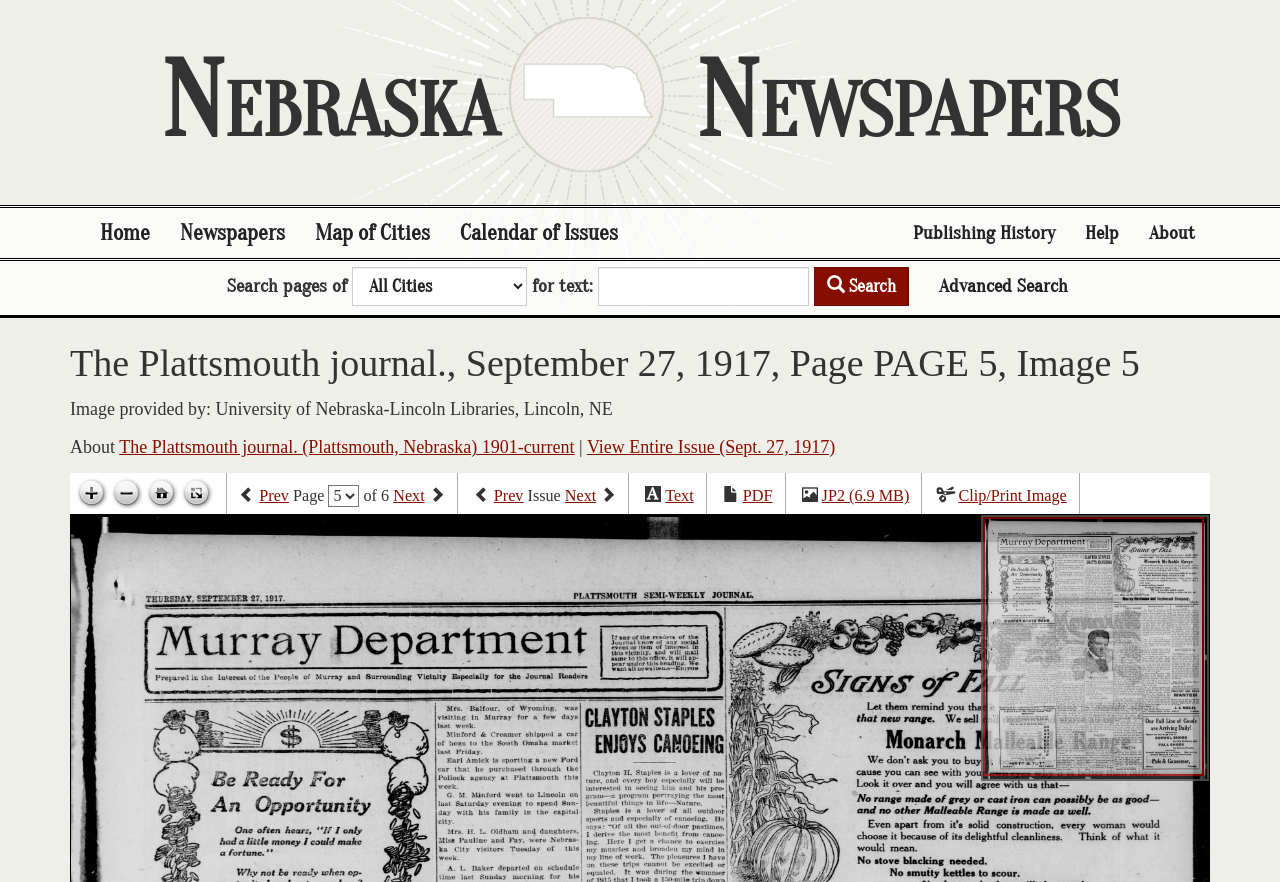Please examine the image and provide a detailed answer to the question: What is the date of this newspaper issue?

The date of this newspaper issue can be found in the heading element at the top of the page, which reads 'The Plattsmouth journal. (Plattsmouth, Nebraska) 1901-current, September 27, 1917, Page PAGE 5, Image 5'.